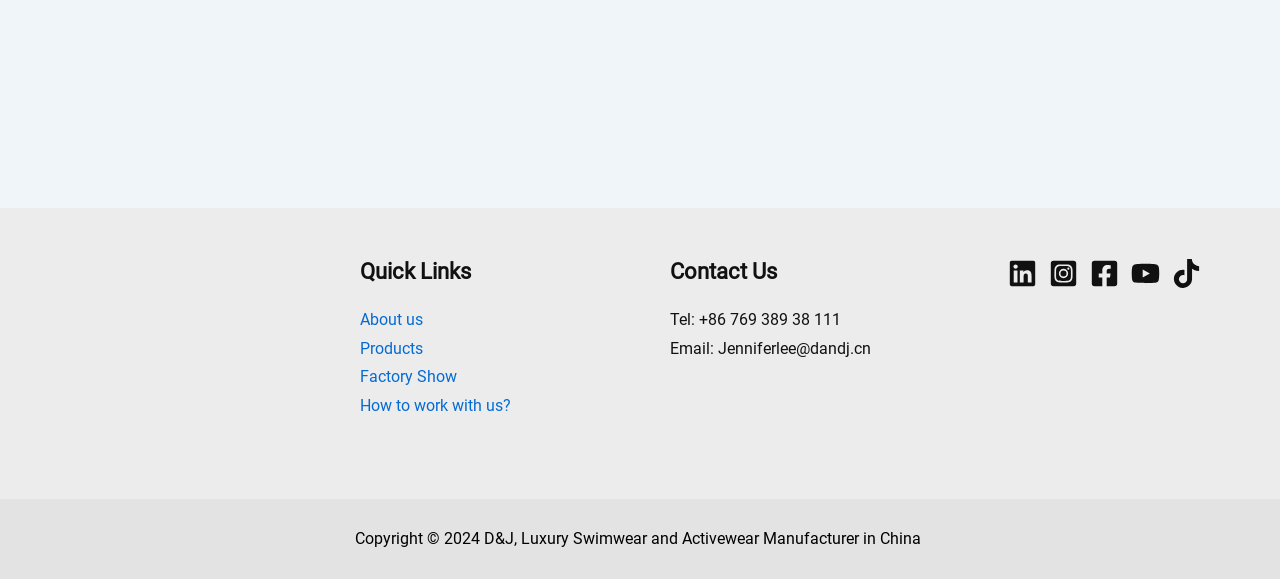What is the email address for contact?
Look at the image and provide a short answer using one word or a phrase.

Jenniferlee@dandj.cn